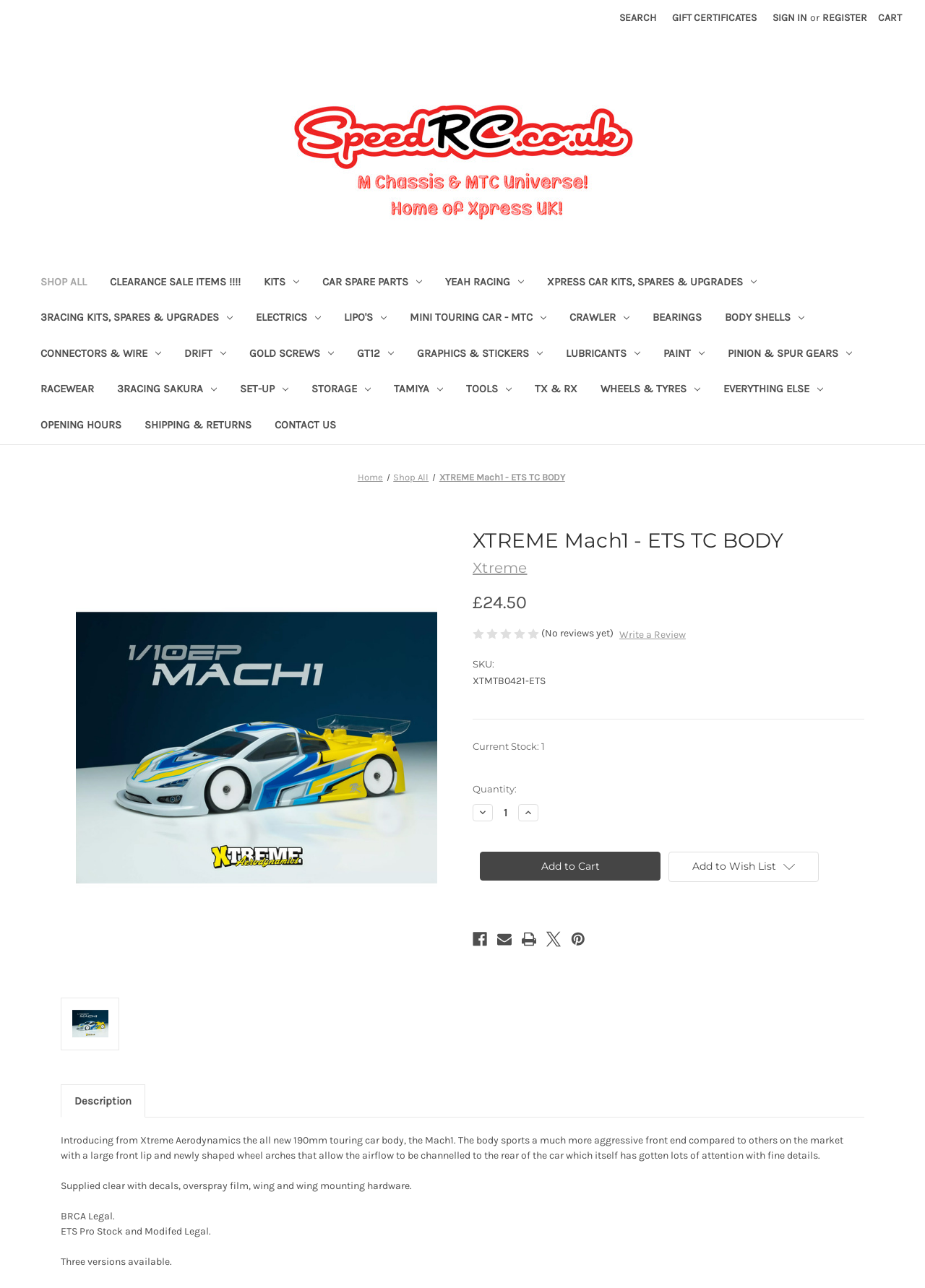Could you find the bounding box coordinates of the clickable area to complete this instruction: "Browse all products"?

[0.031, 0.206, 0.106, 0.234]